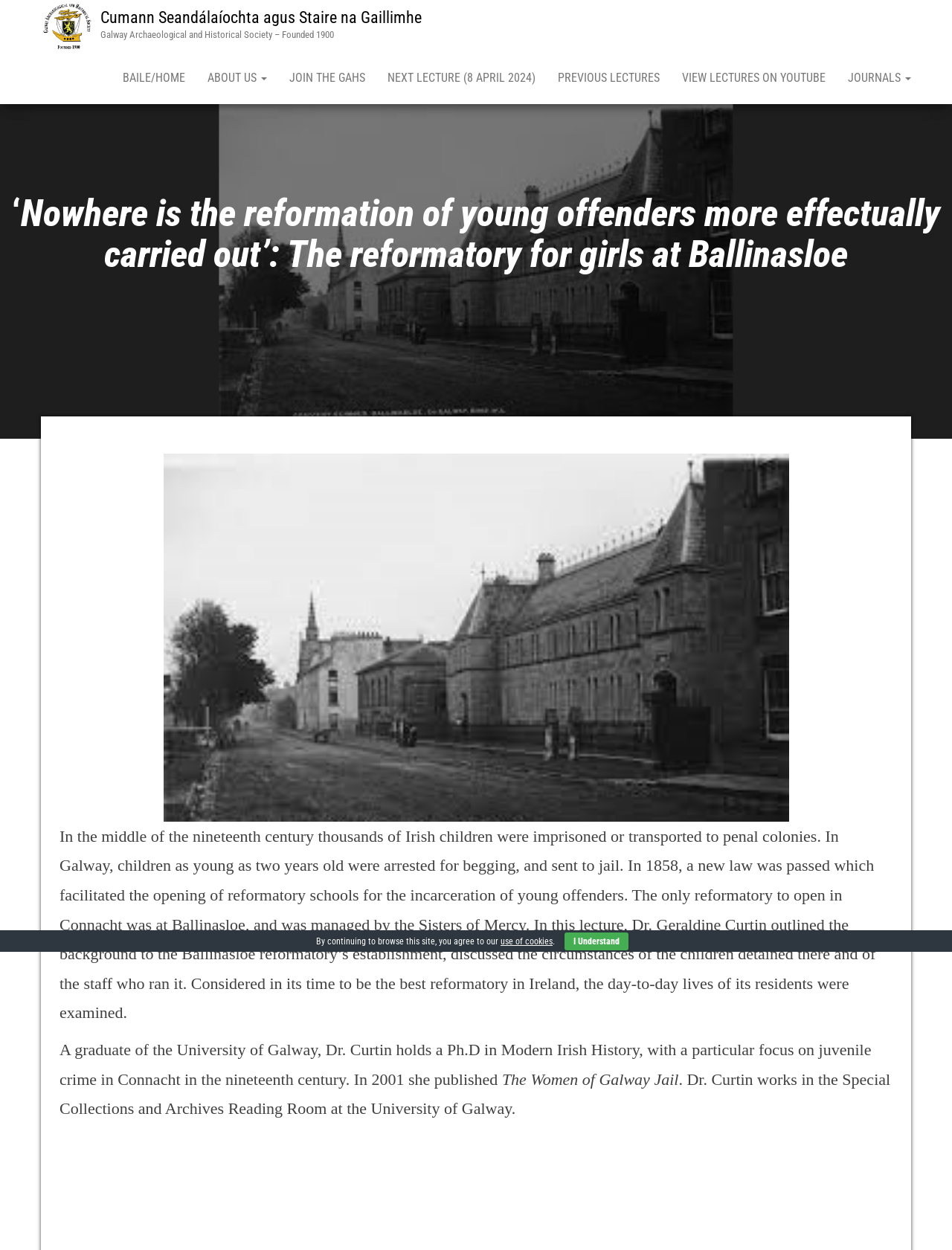Respond concisely with one word or phrase to the following query:
What is the name of the historical society?

Galway Archaeological and Historical Society